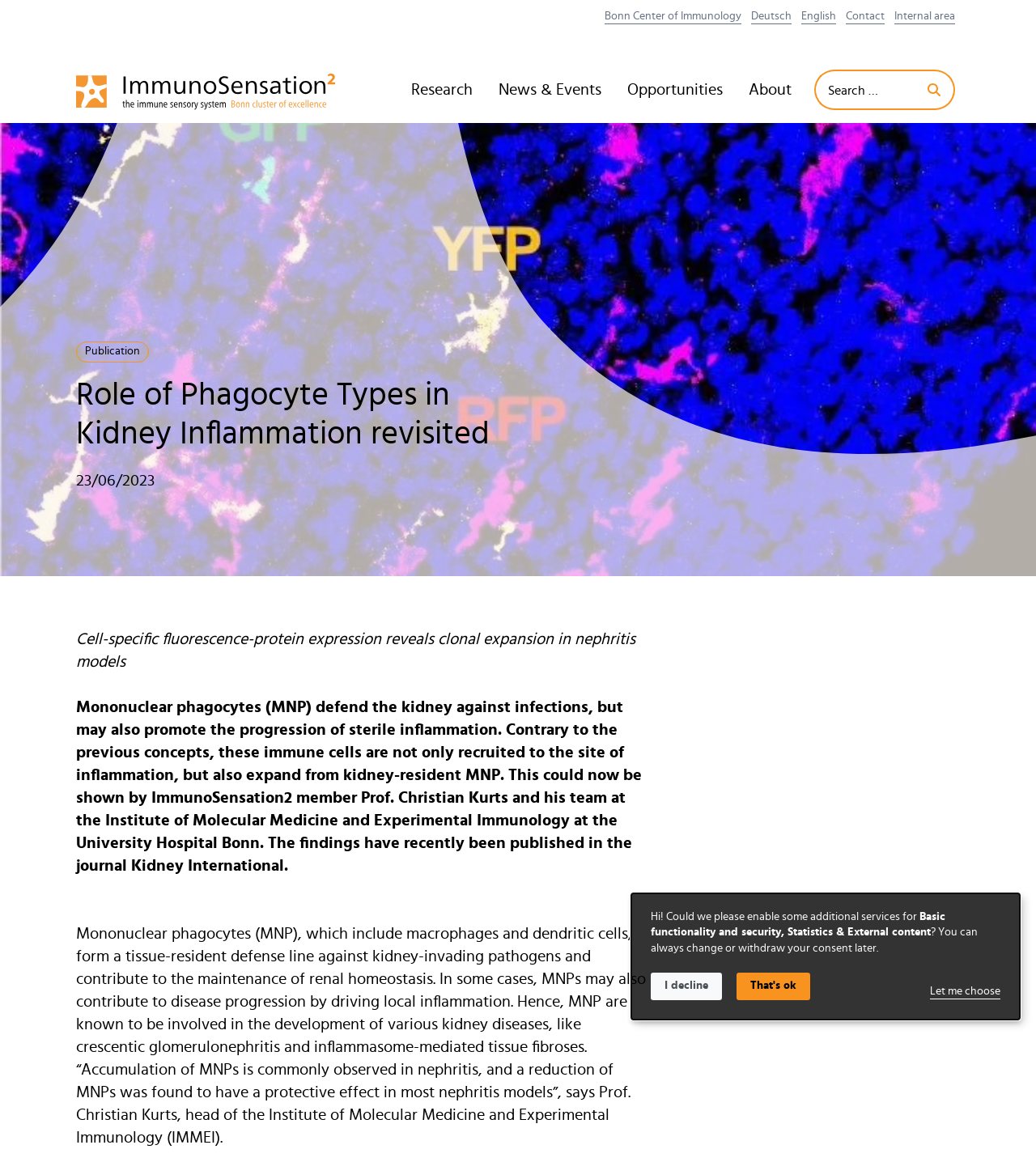From the given element description: "Contact", find the bounding box for the UI element. Provide the coordinates as four float numbers between 0 and 1, in the order [left, top, right, bottom].

[0.812, 0.0, 0.859, 0.029]